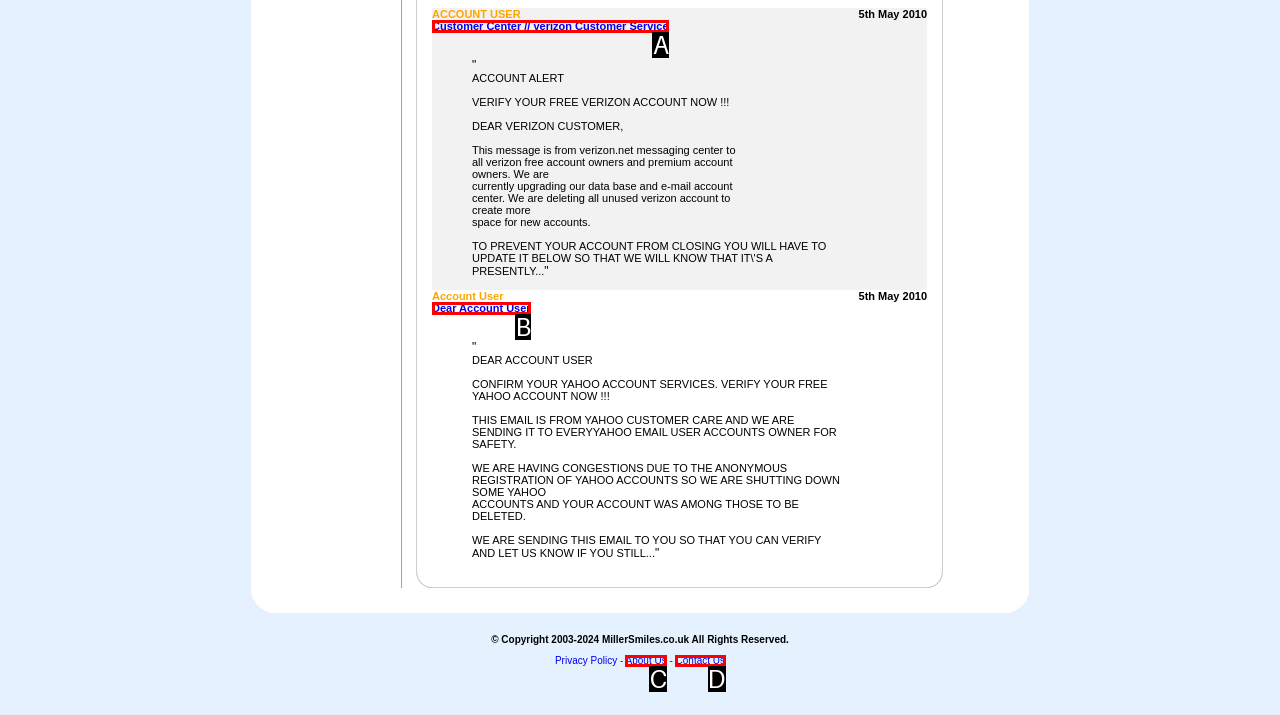From the provided choices, determine which option matches the description: Dear Account User. Respond with the letter of the correct choice directly.

B